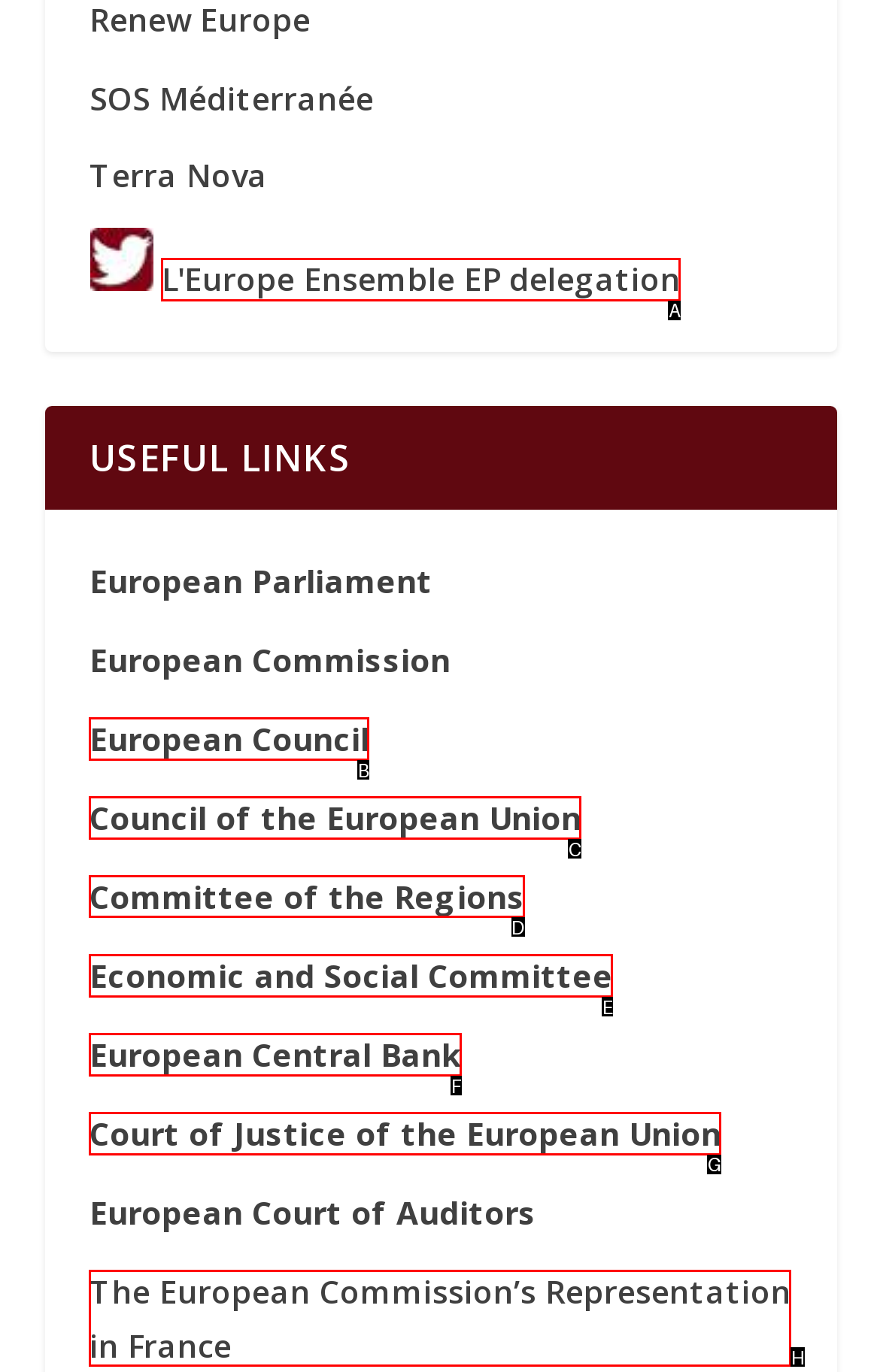Indicate which lettered UI element to click to fulfill the following task: view Committee of the Regions page
Provide the letter of the correct option.

D